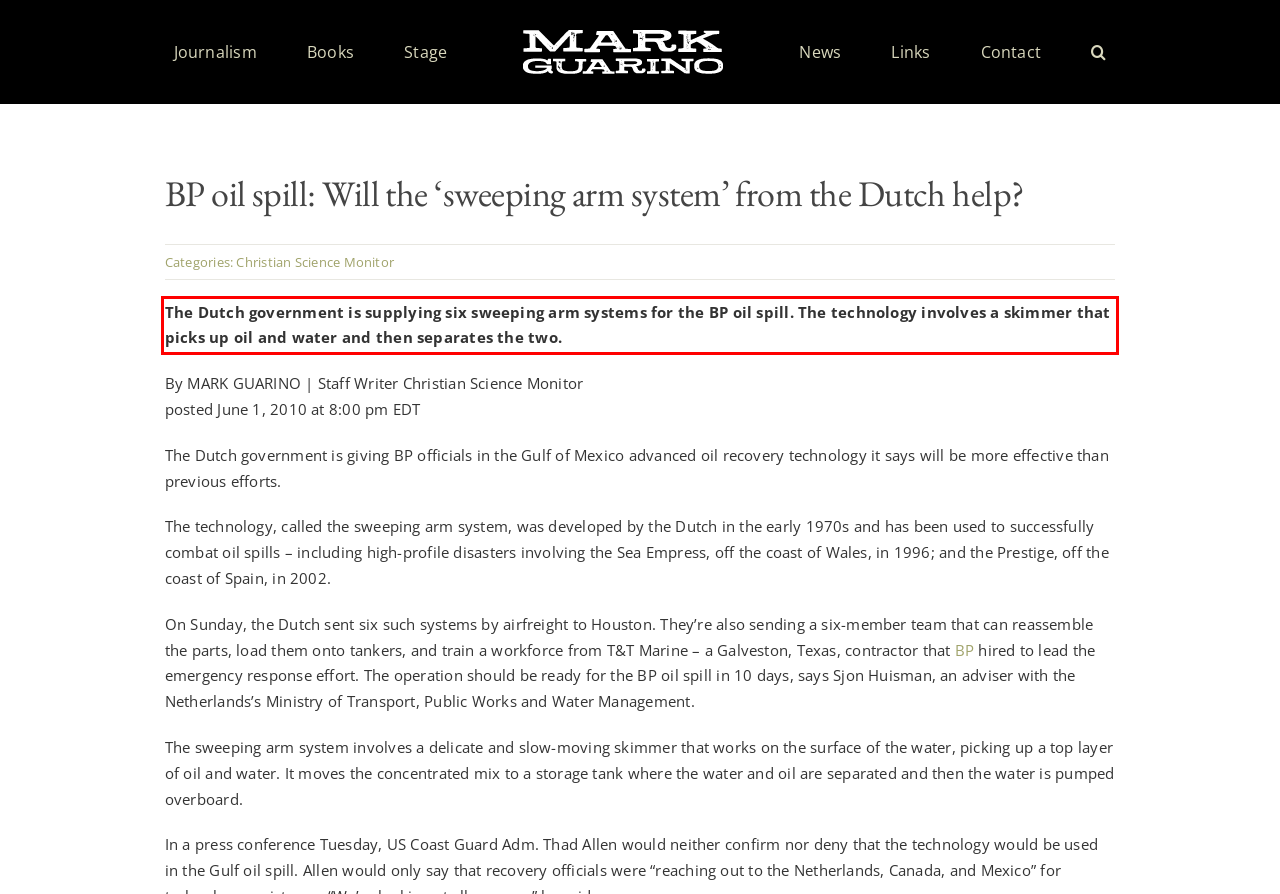Please use OCR to extract the text content from the red bounding box in the provided webpage screenshot.

The Dutch government is supplying six sweeping arm systems for the BP oil spill. The technology involves a skimmer that picks up oil and water and then separates the two.